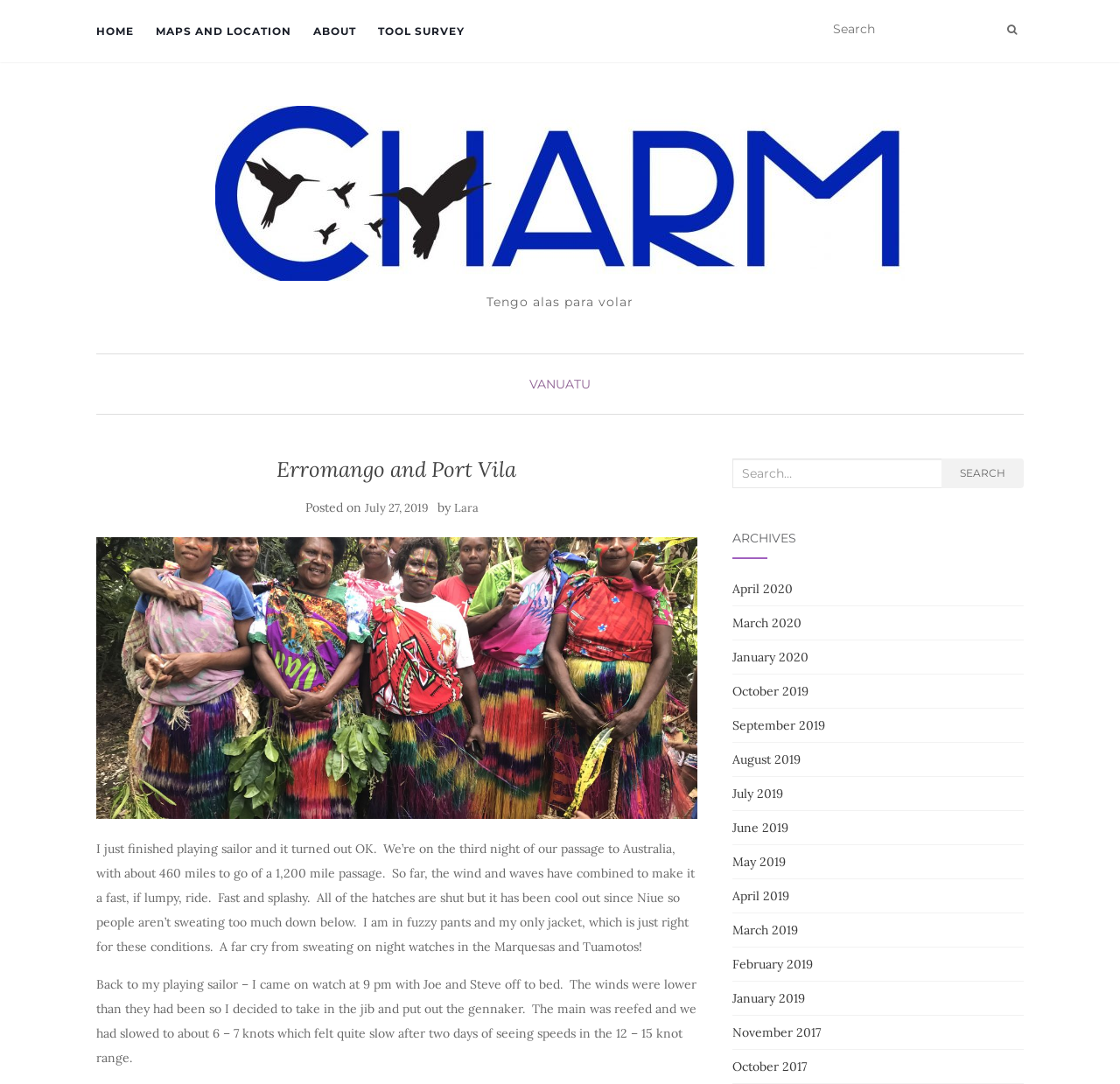Determine the bounding box coordinates of the area to click in order to meet this instruction: "Search in book".

None